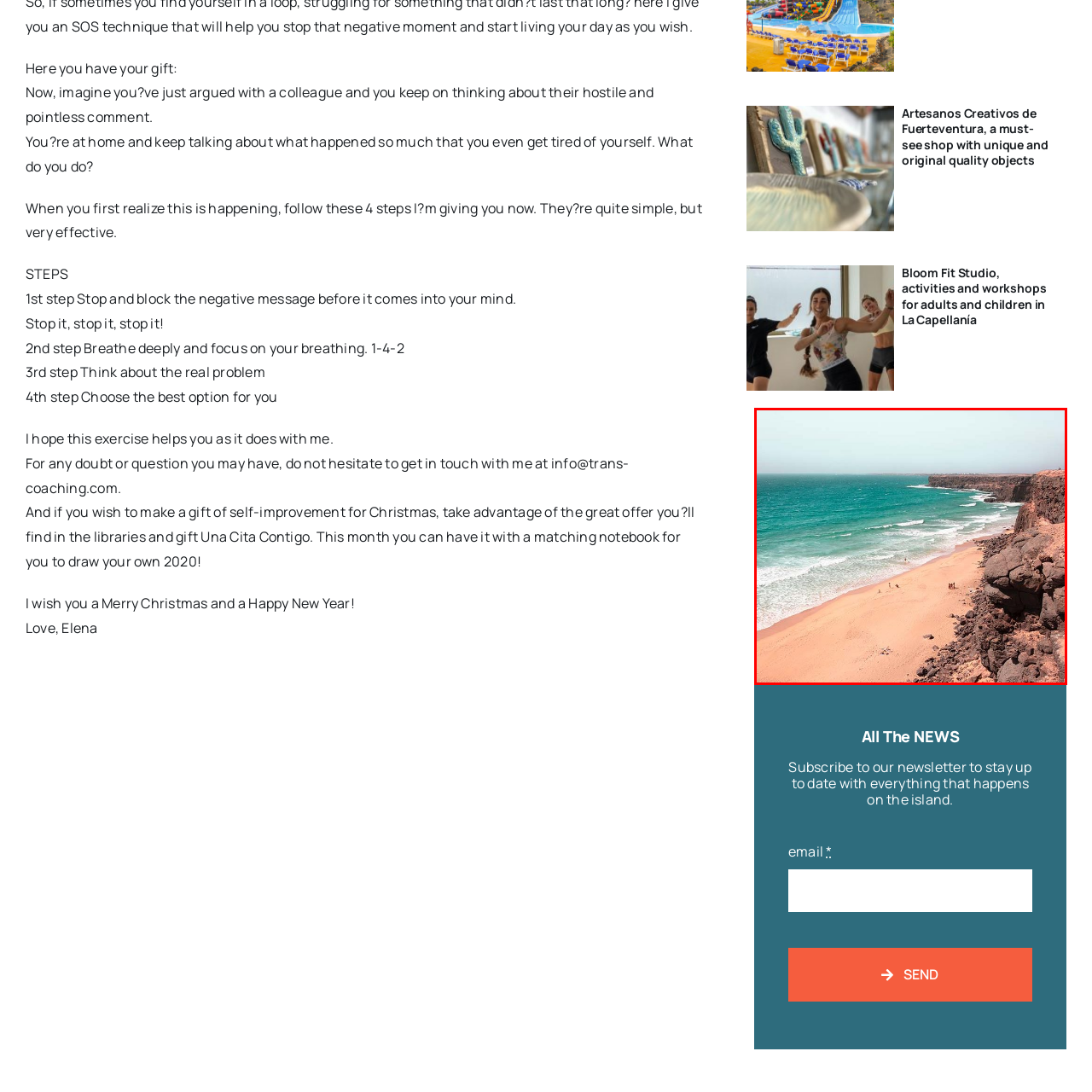View the image surrounded by the red border, What type of landscape is featured in the image?
 Answer using a single word or phrase.

beach and cliffs